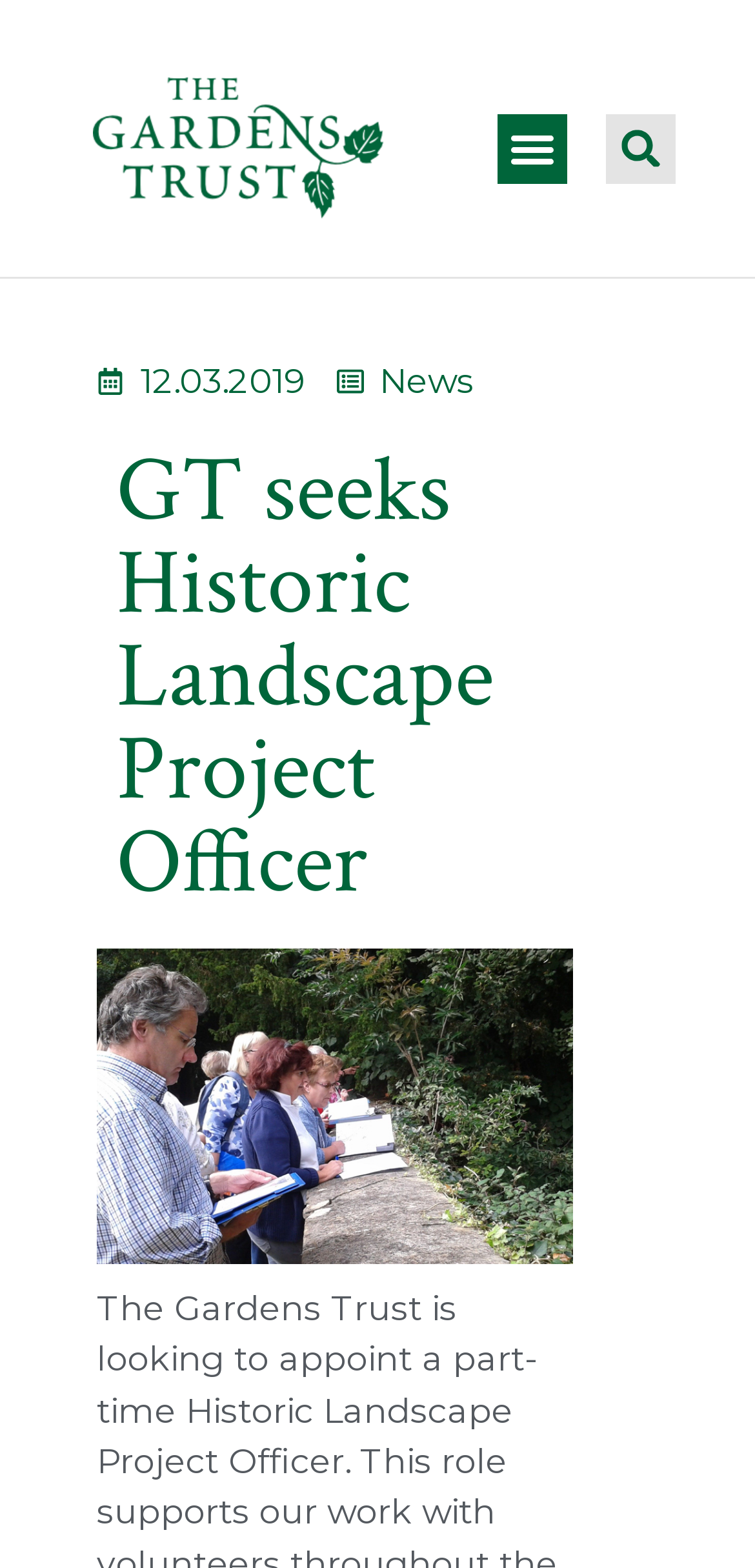What is the organization behind the webpage?
Please provide a comprehensive answer based on the information in the image.

I found the organization behind the webpage by looking at the image element located at the top of the webpage, which displays the logo of 'The Gardens Trust'.